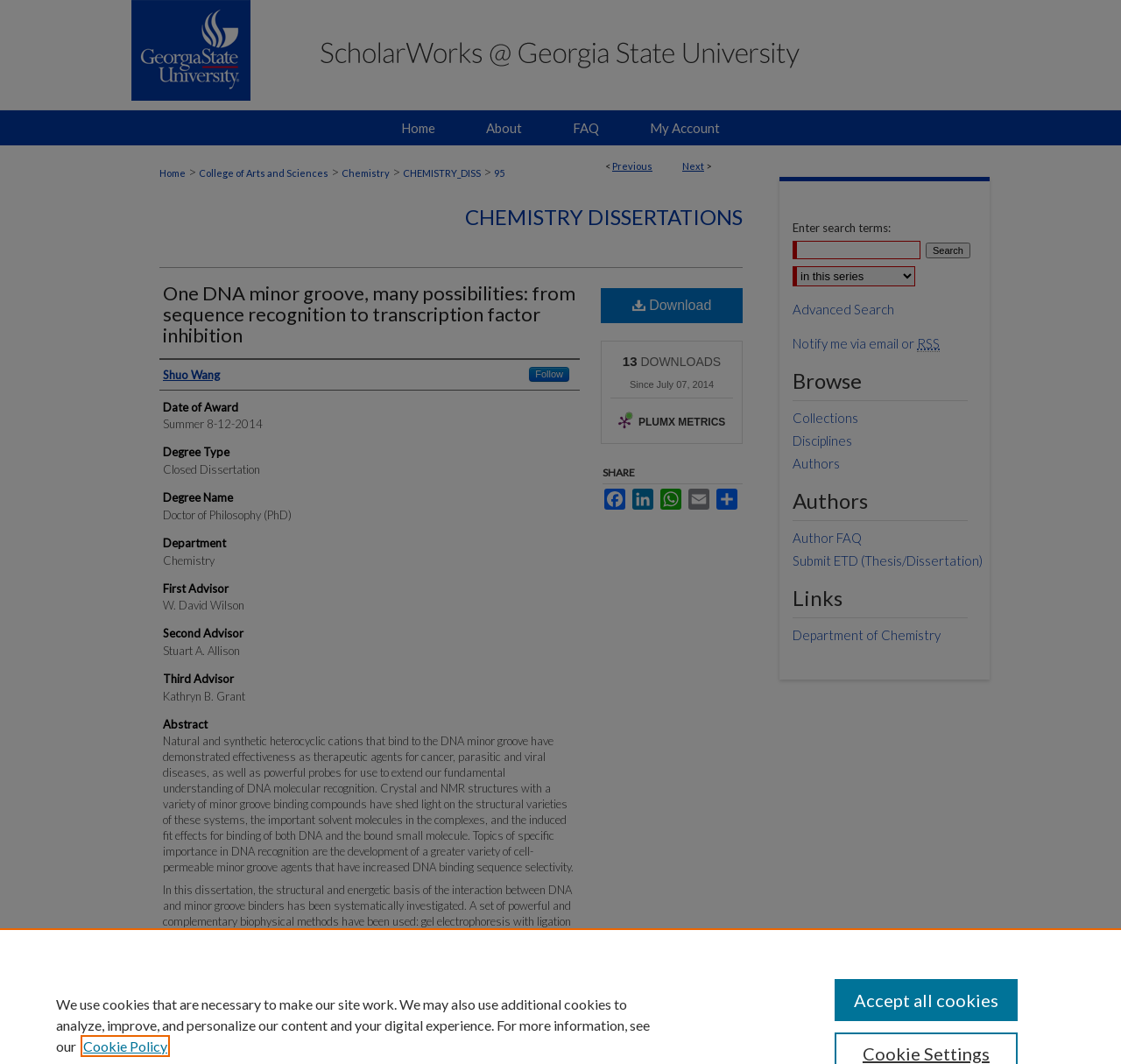Please identify the bounding box coordinates of the element's region that should be clicked to execute the following instruction: "Click the 'Menu' link". The bounding box coordinates must be four float numbers between 0 and 1, i.e., [left, top, right, bottom].

[0.953, 0.0, 1.0, 0.041]